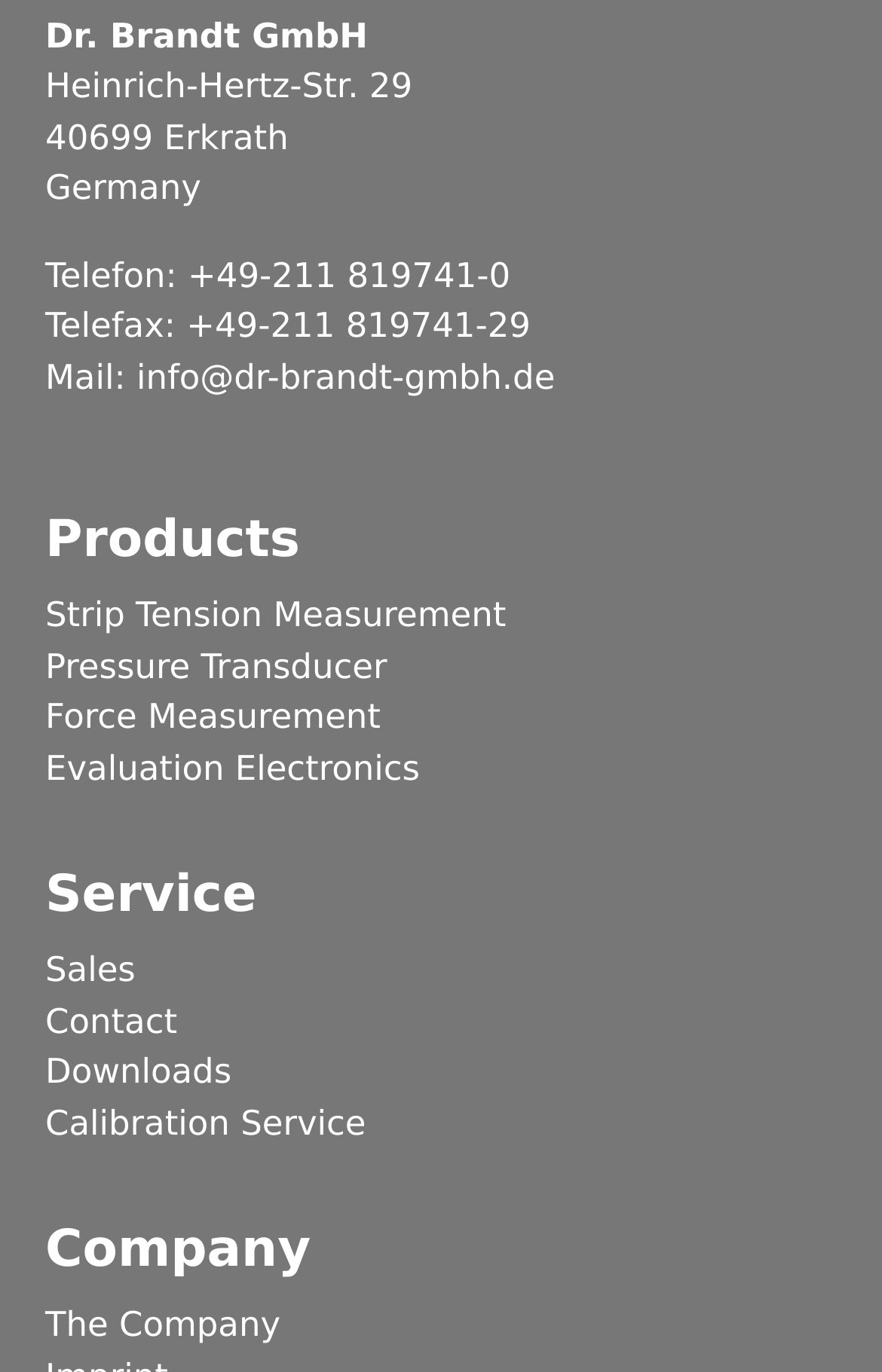What is the phone number of the company?
Please give a detailed and elaborate answer to the question.

I found the phone number of the company by looking at the top section of the webpage, where the company's contact information is listed. The phone number is '+49-211 819741-0', which is labeled as 'Telefon'.